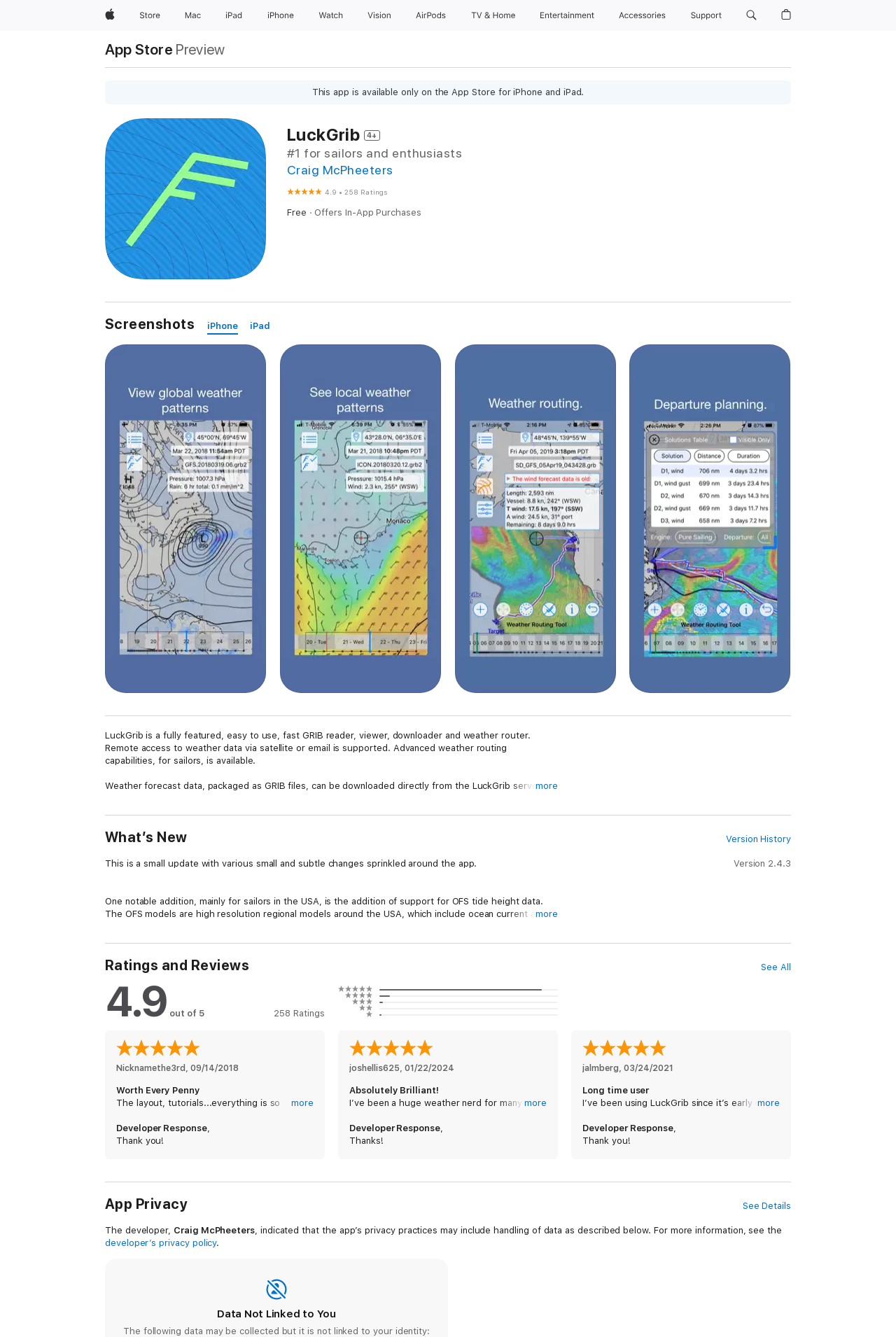What types of devices can the app be used on?
Refer to the screenshot and answer in one word or phrase.

iPhone and iPad